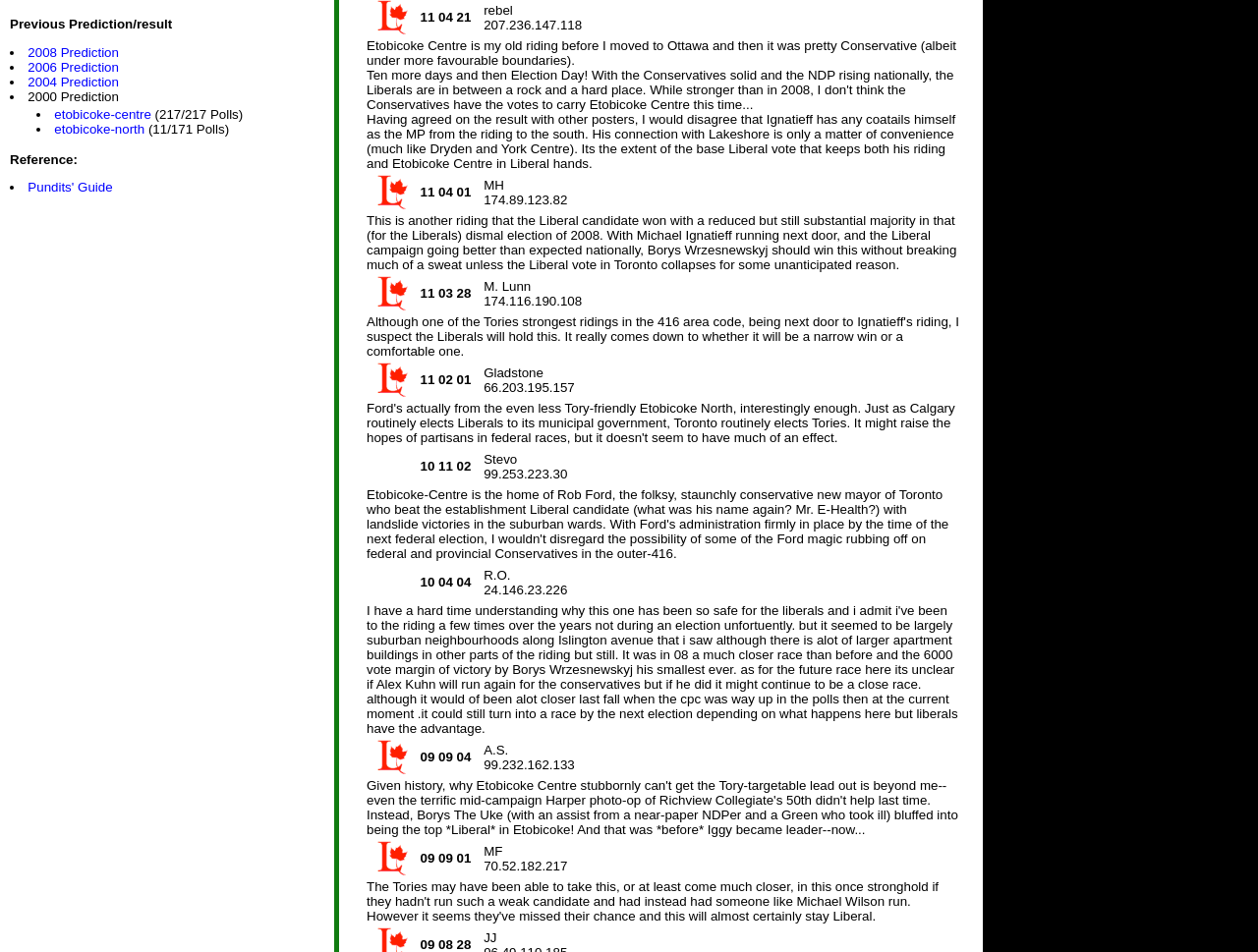Locate and provide the bounding box coordinates for the HTML element that matches this description: "etobicoke-north".

[0.043, 0.128, 0.115, 0.143]